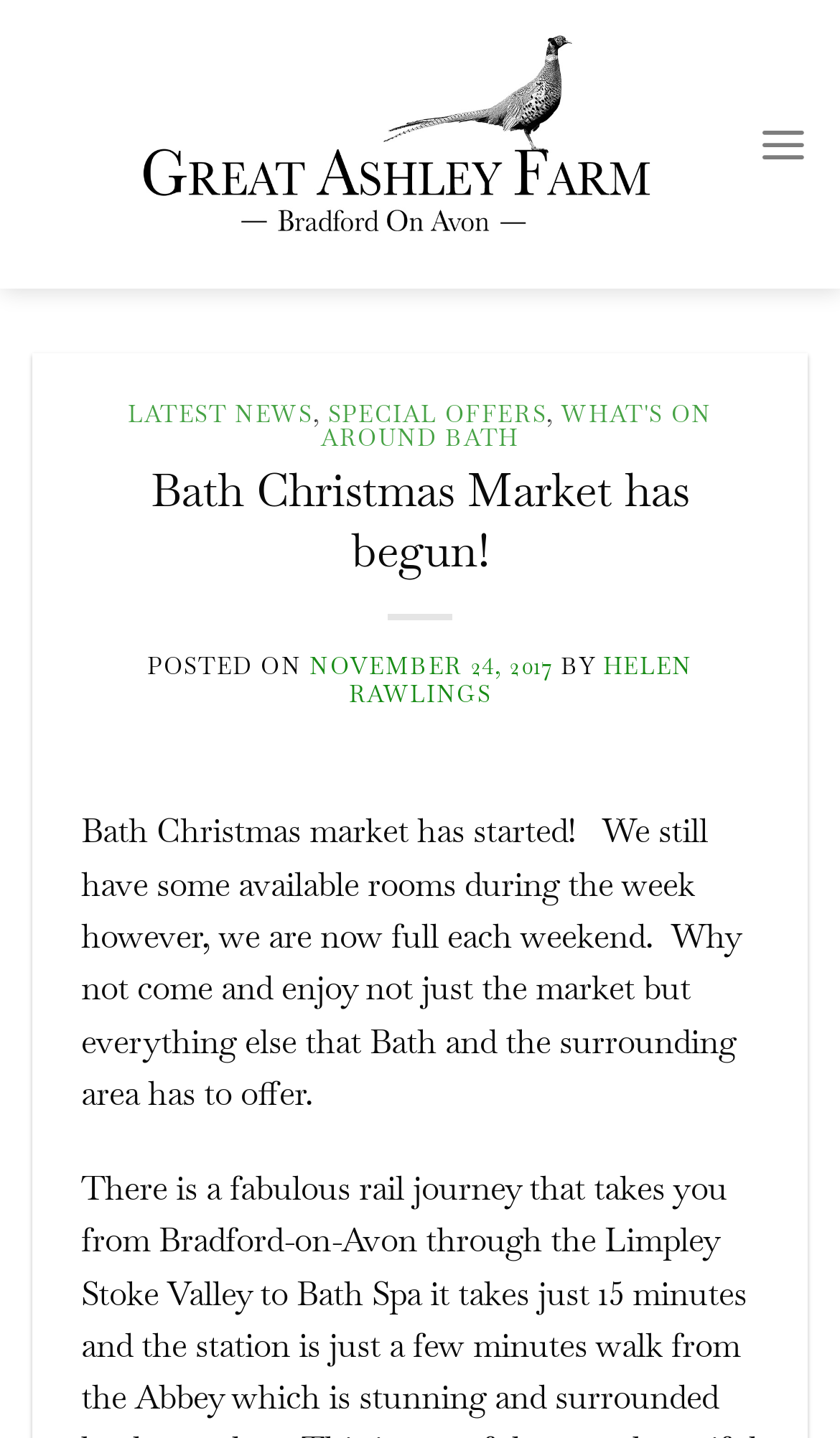Based on the visual content of the image, answer the question thoroughly: What is the date of the latest news post?

The date of the latest news post can be found by looking at the 'POSTED ON' section, where it is written as a link 'NOVEMBER 24, 2017'.